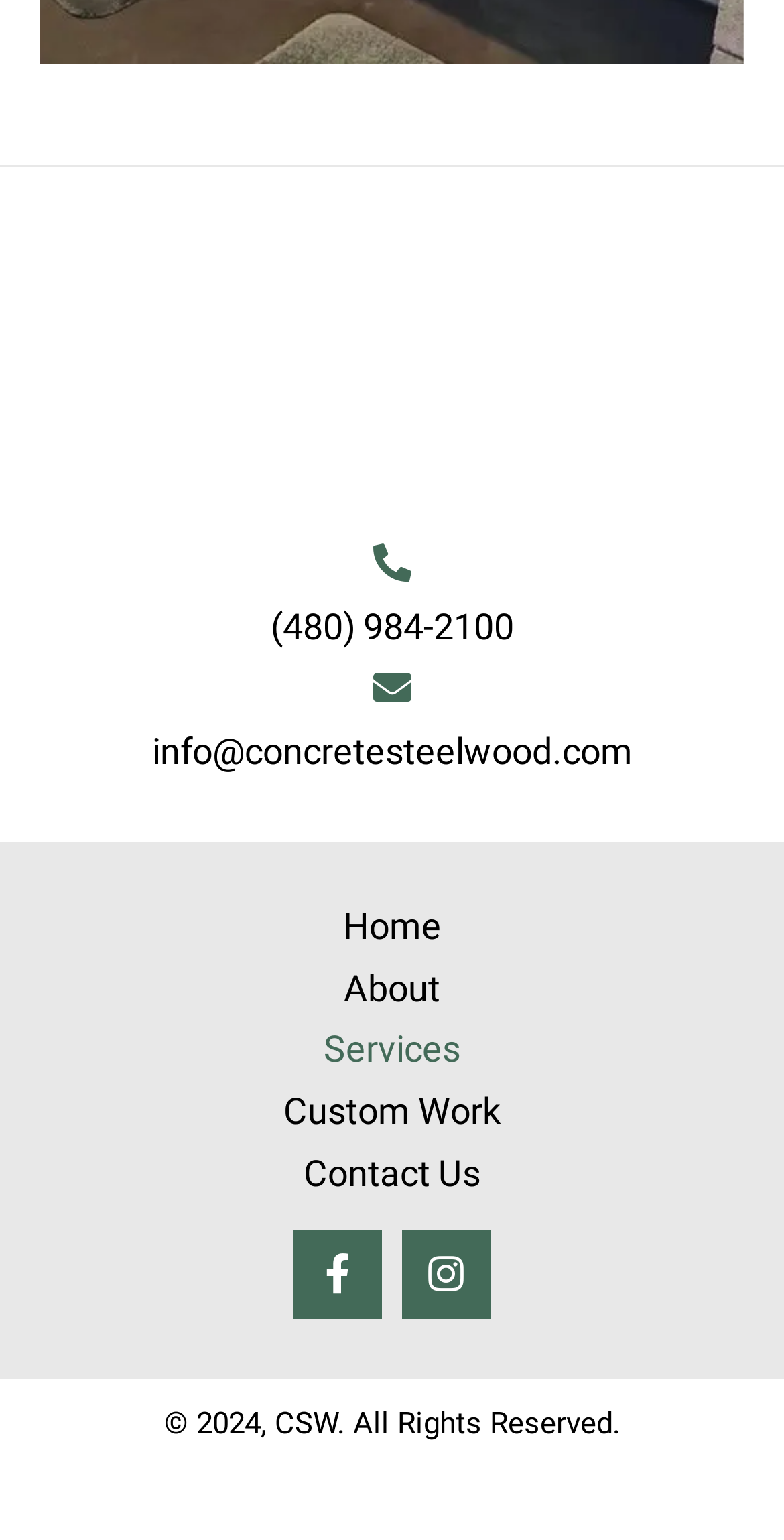What is the company's phone number?
From the screenshot, supply a one-word or short-phrase answer.

(480) 984-2100